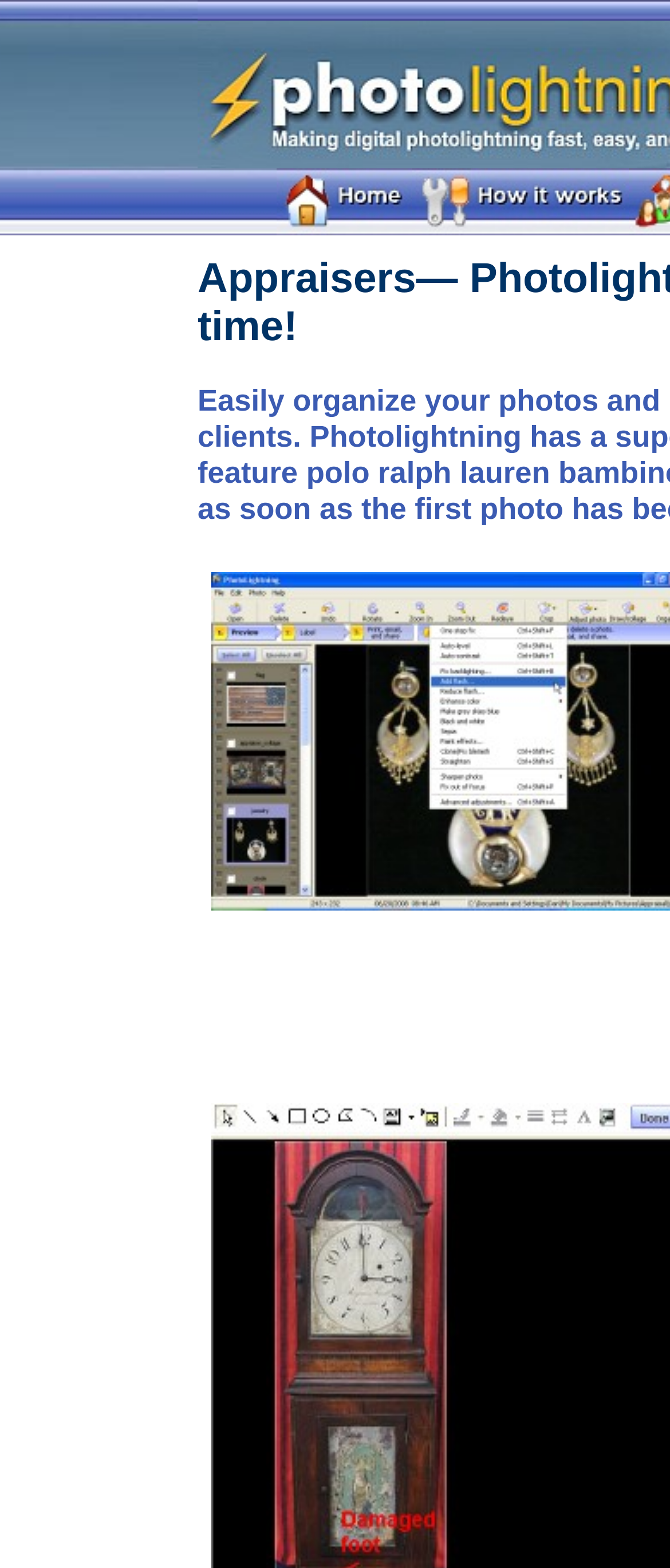Using the provided element description, identify the bounding box coordinates as (top-left x, top-left y, bottom-right x, bottom-right y). Ensure all values are between 0 and 1. Description: name="Image18"

[0.615, 0.14, 0.938, 0.153]